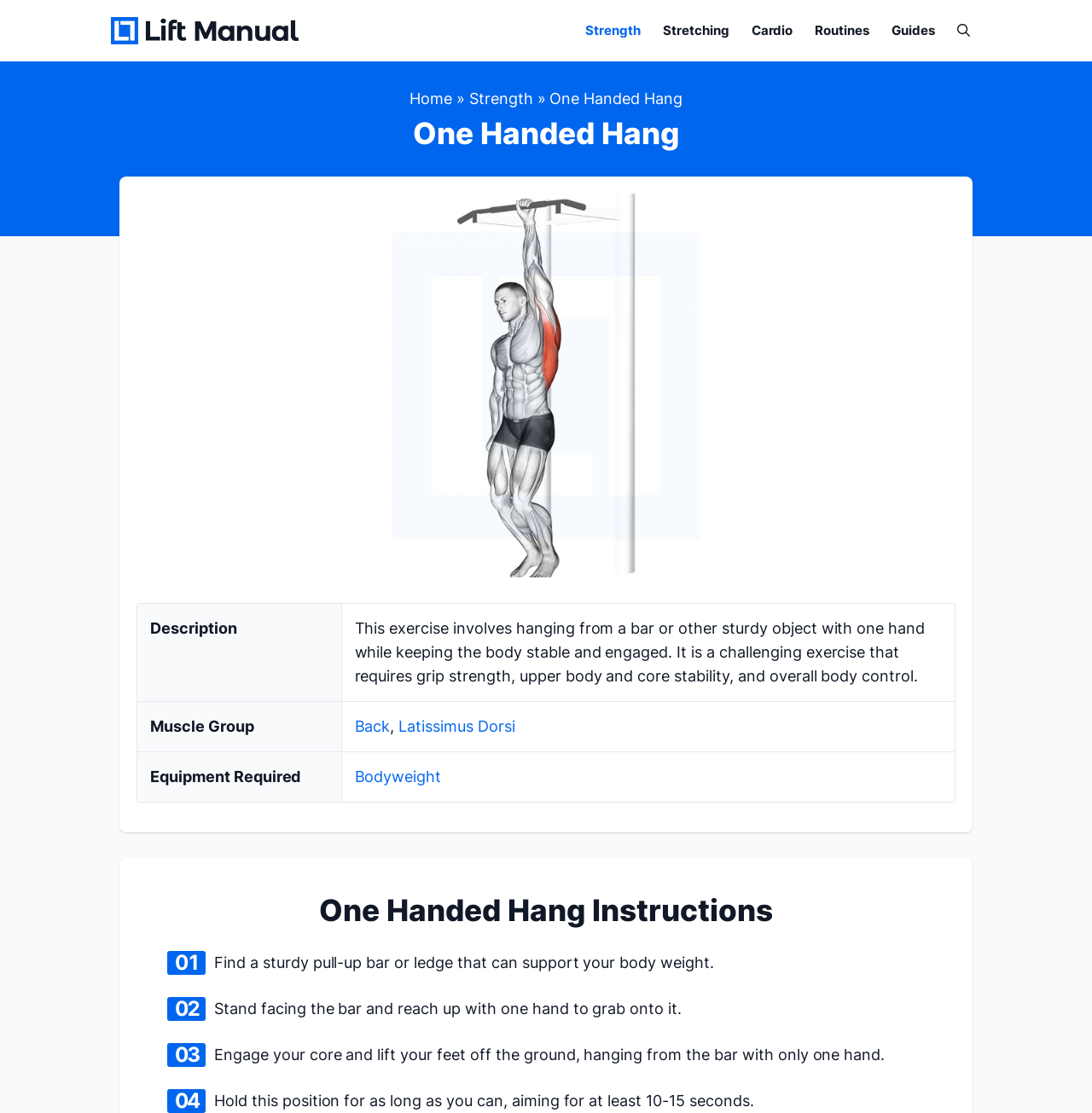What is the minimum time recommended to hold the one handed hang position?
Please answer the question with as much detail and depth as you can.

The webpage provides instructions for the one handed hang exercise, and step 4 mentions 'Hold this position for as long as you can, aiming for at least 10-15 seconds.' This indicates that the minimum recommended time to hold the position is 10-15 seconds.